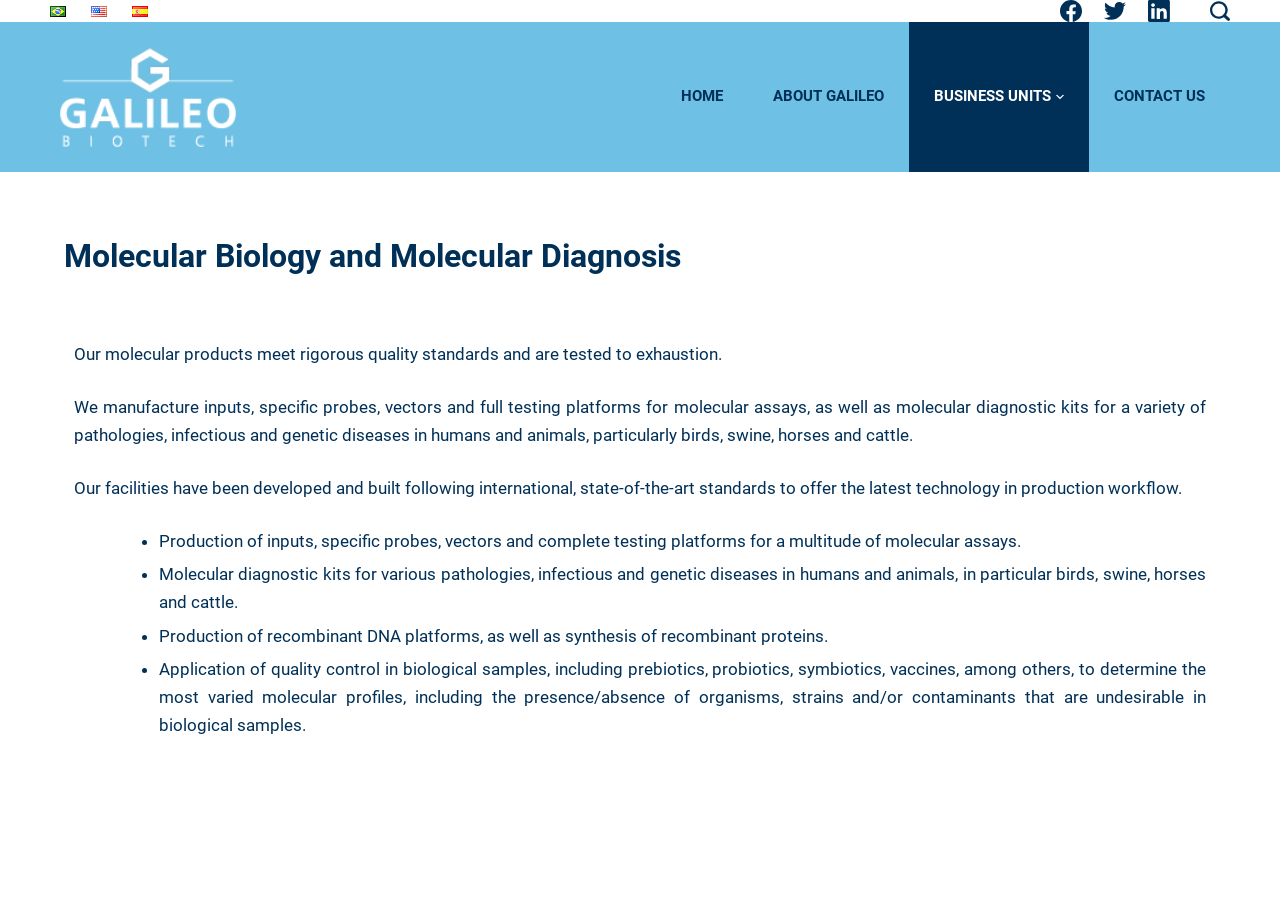What is the focus of Galileo Biotech's quality control?
Analyze the image and deliver a detailed answer to the question.

I inferred this answer by reading the text that mentions the application of quality control in biological samples, including prebiotics, probiotics, symbiotics, vaccines, among others.